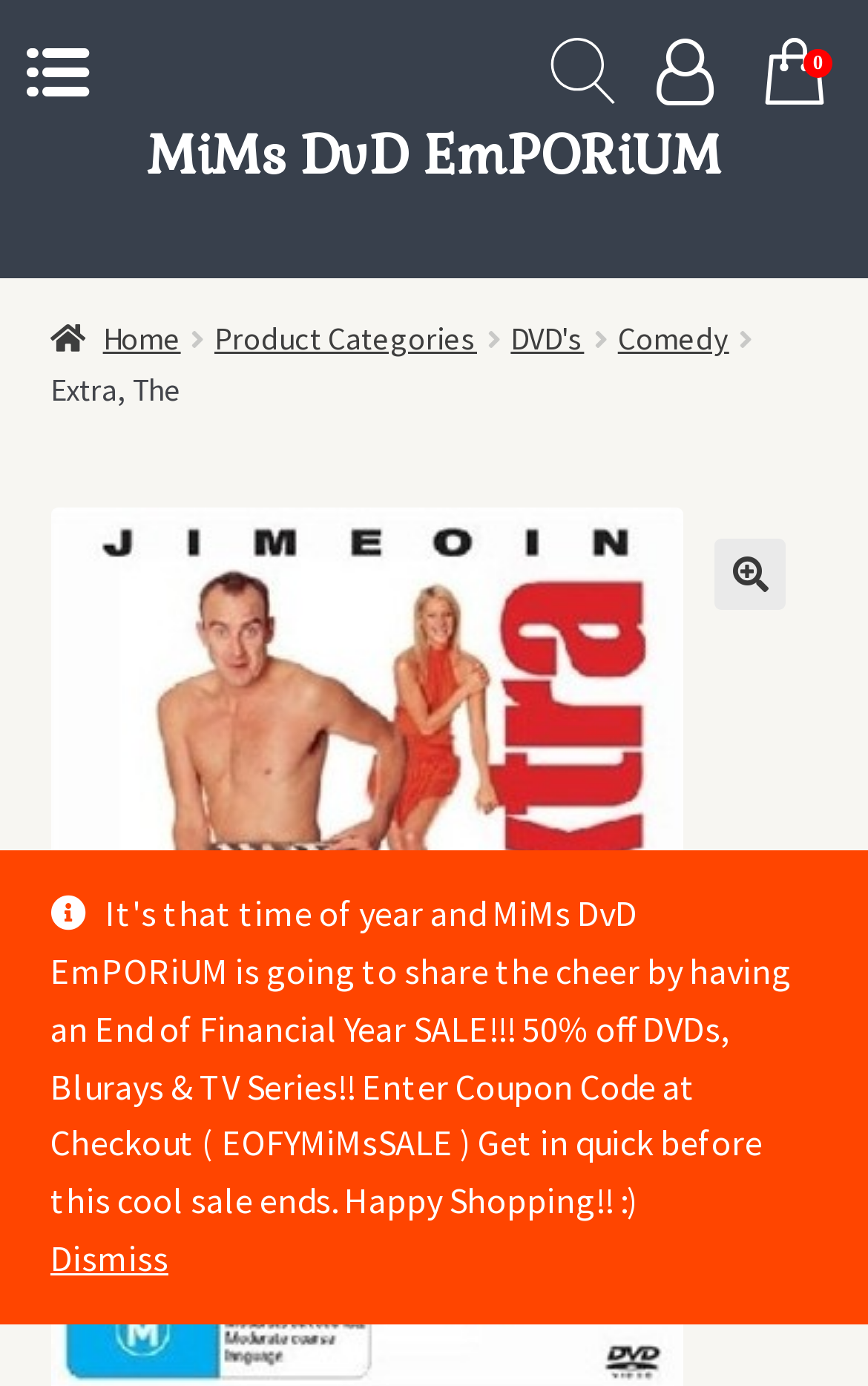Based on the image, provide a detailed and complete answer to the question: 
How many links are in the breadcrumbs navigation?

I counted the links ' Home', 'Product Categories', 'DVD's', 'Comedy', and '' which are all part of the breadcrumbs navigation, indicating that there are 5 links in this area.